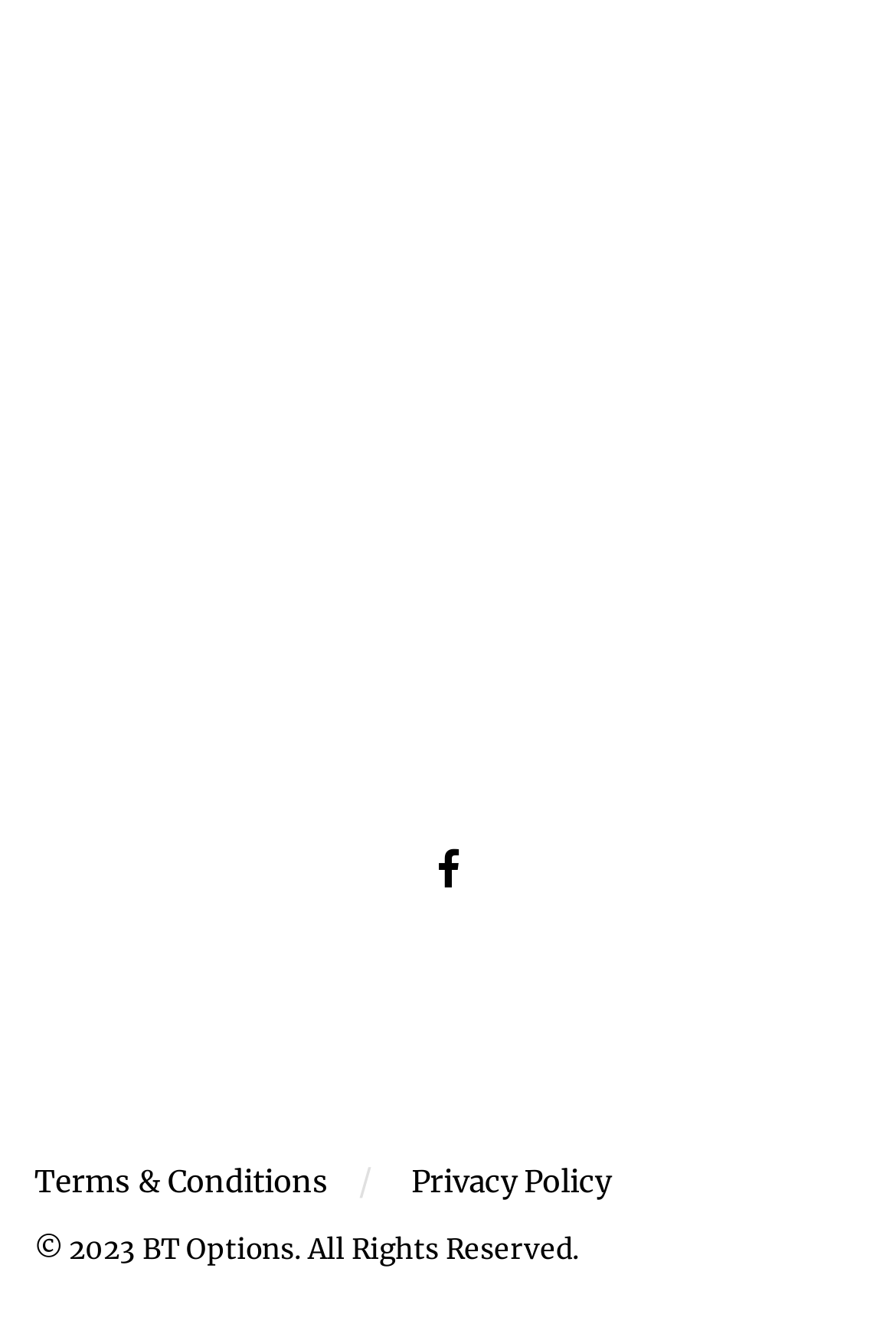What is the font awesome icon used in the webpage?
Look at the image and answer the question using a single word or phrase.

